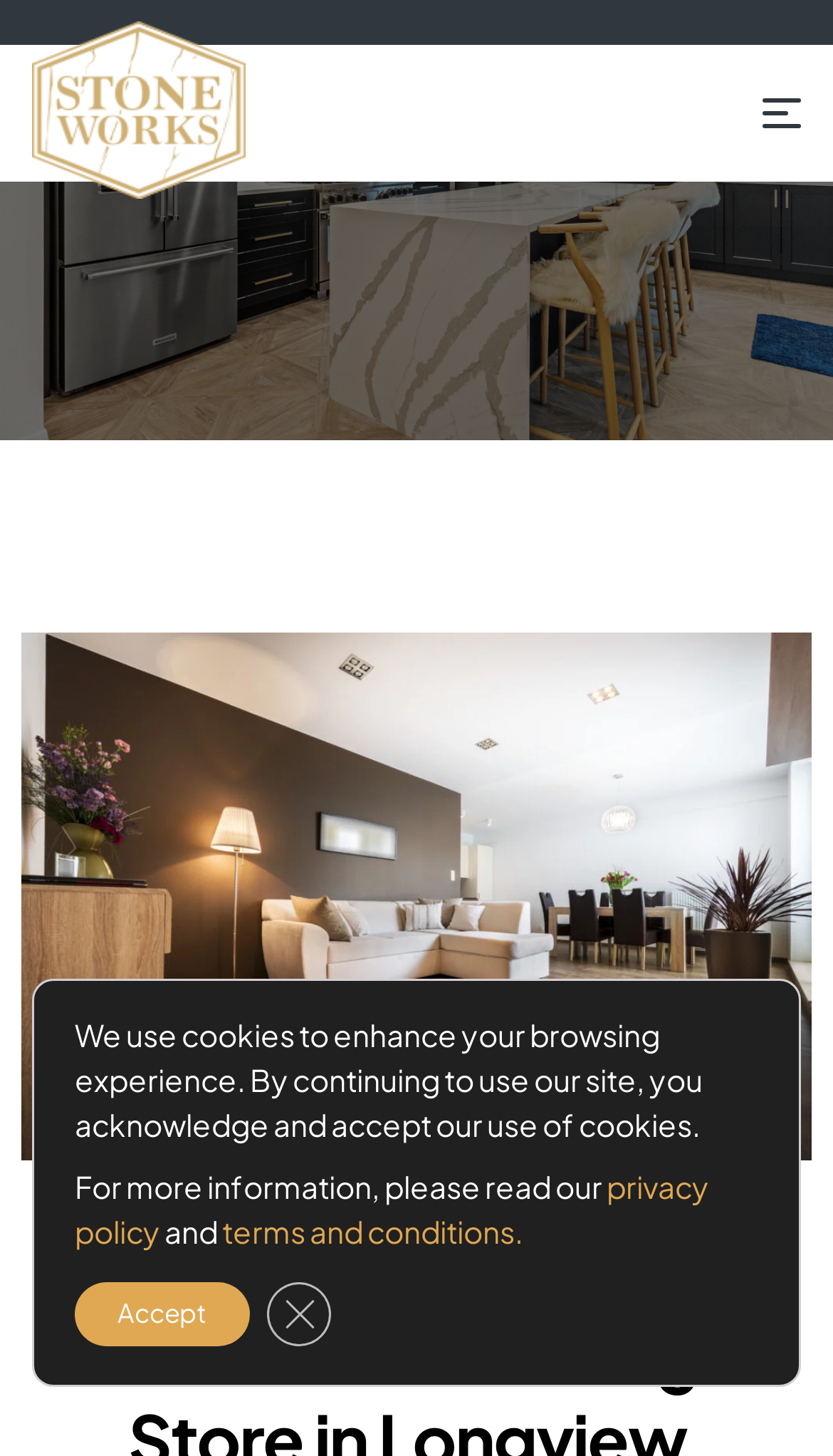Respond to the question below with a single word or phrase:
What is the logo of the website?

default-logo